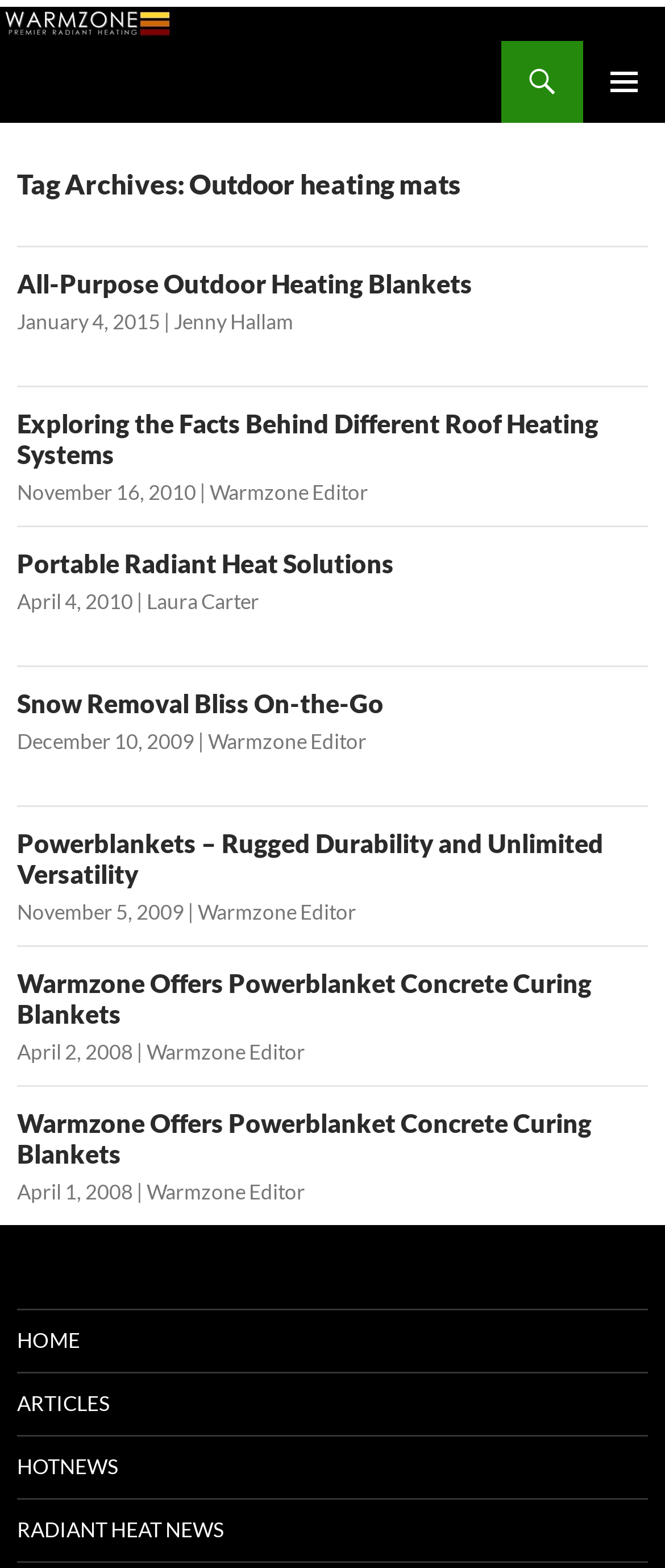What is the name of the website?
From the image, provide a succinct answer in one word or a short phrase.

Warmzone